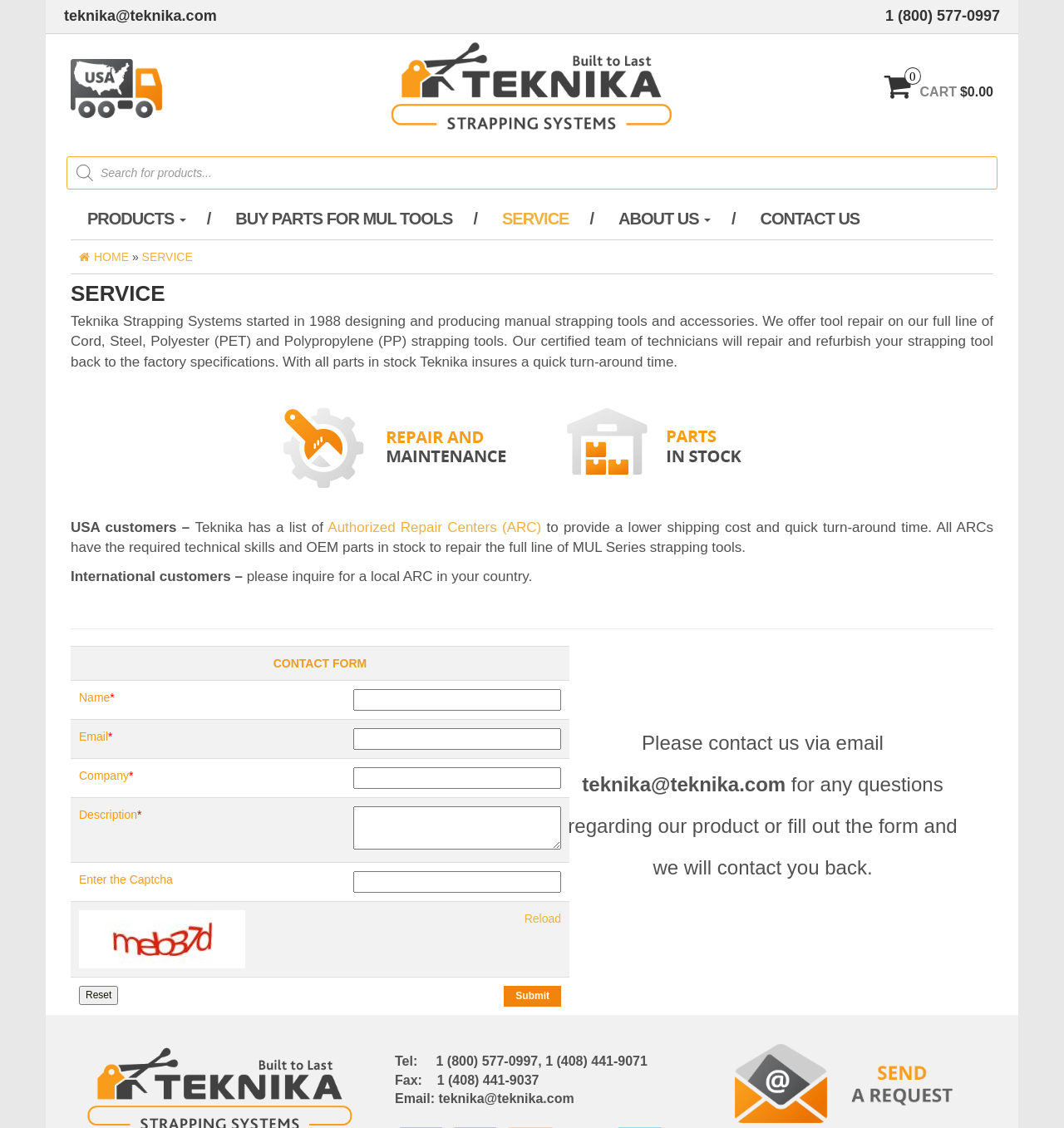Indicate the bounding box coordinates of the clickable region to achieve the following instruction: "Contact the company."

None